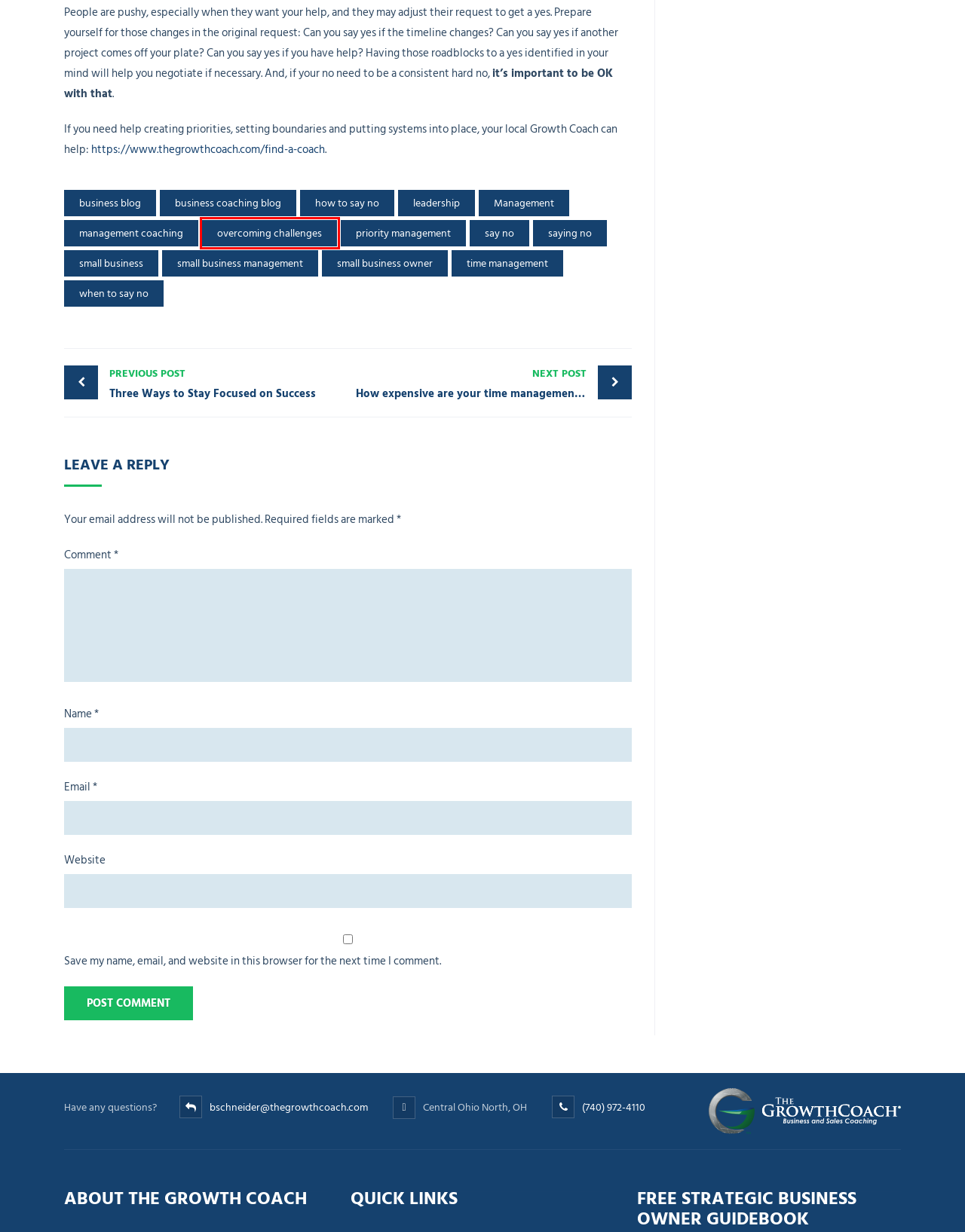Look at the screenshot of a webpage, where a red bounding box highlights an element. Select the best description that matches the new webpage after clicking the highlighted element. Here are the candidates:
A. time management Archives - Growth Coach of Central Ohio North
B. small business management Archives - Growth Coach of Central Ohio North
C. overcoming challenges Archives - Growth Coach of Central Ohio North
D. how to say no Archives - Growth Coach of Central Ohio North
E. management coaching Archives - Growth Coach of Central Ohio North
F. business blog Archives - Growth Coach of Central Ohio North
G. saying no Archives - Growth Coach of Central Ohio North
H. priority management Archives - Growth Coach of Central Ohio North

C